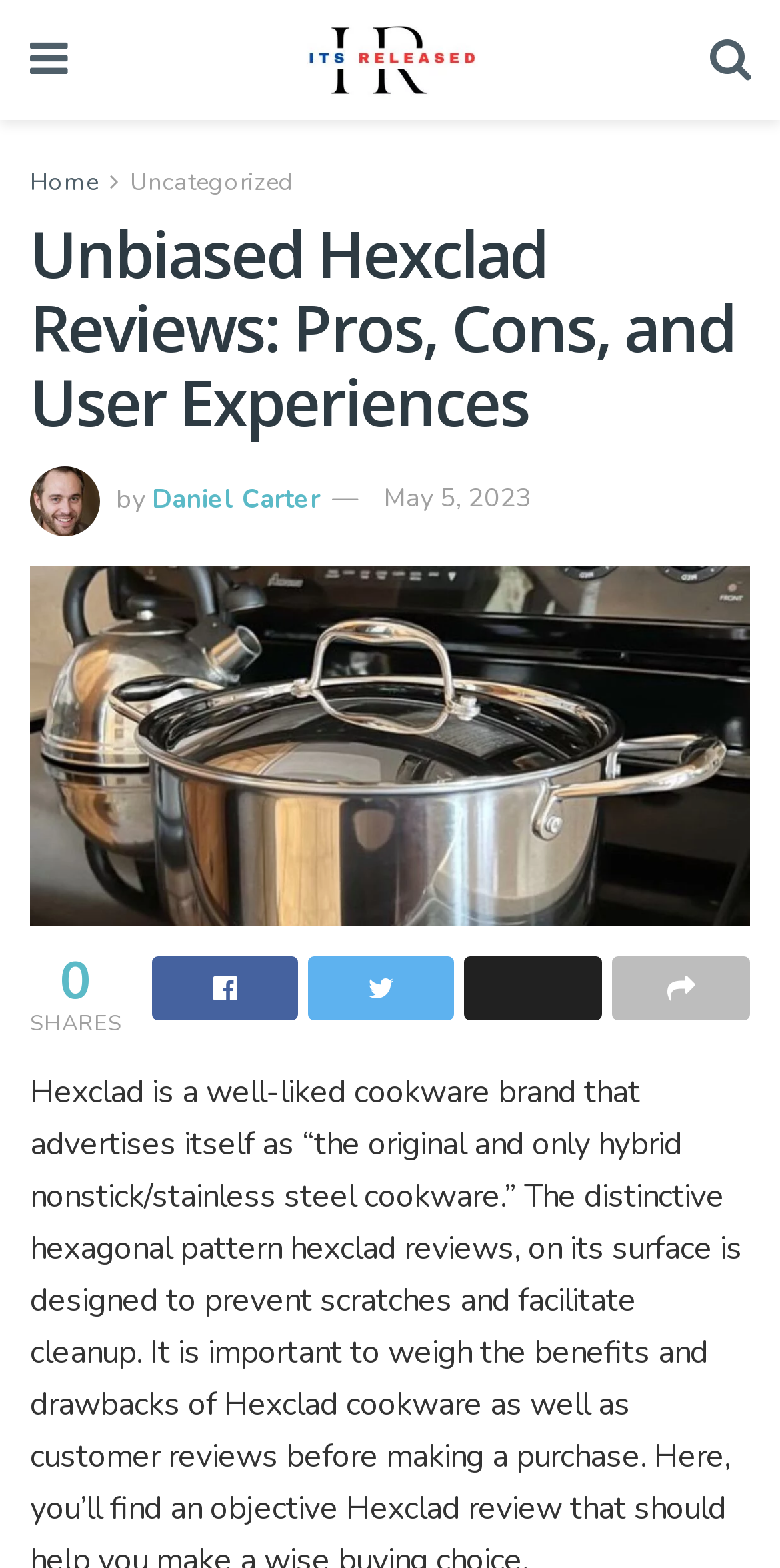Please find the top heading of the webpage and generate its text.

Unbiased Hexclad Reviews: Pros, Cons, and User Experiences